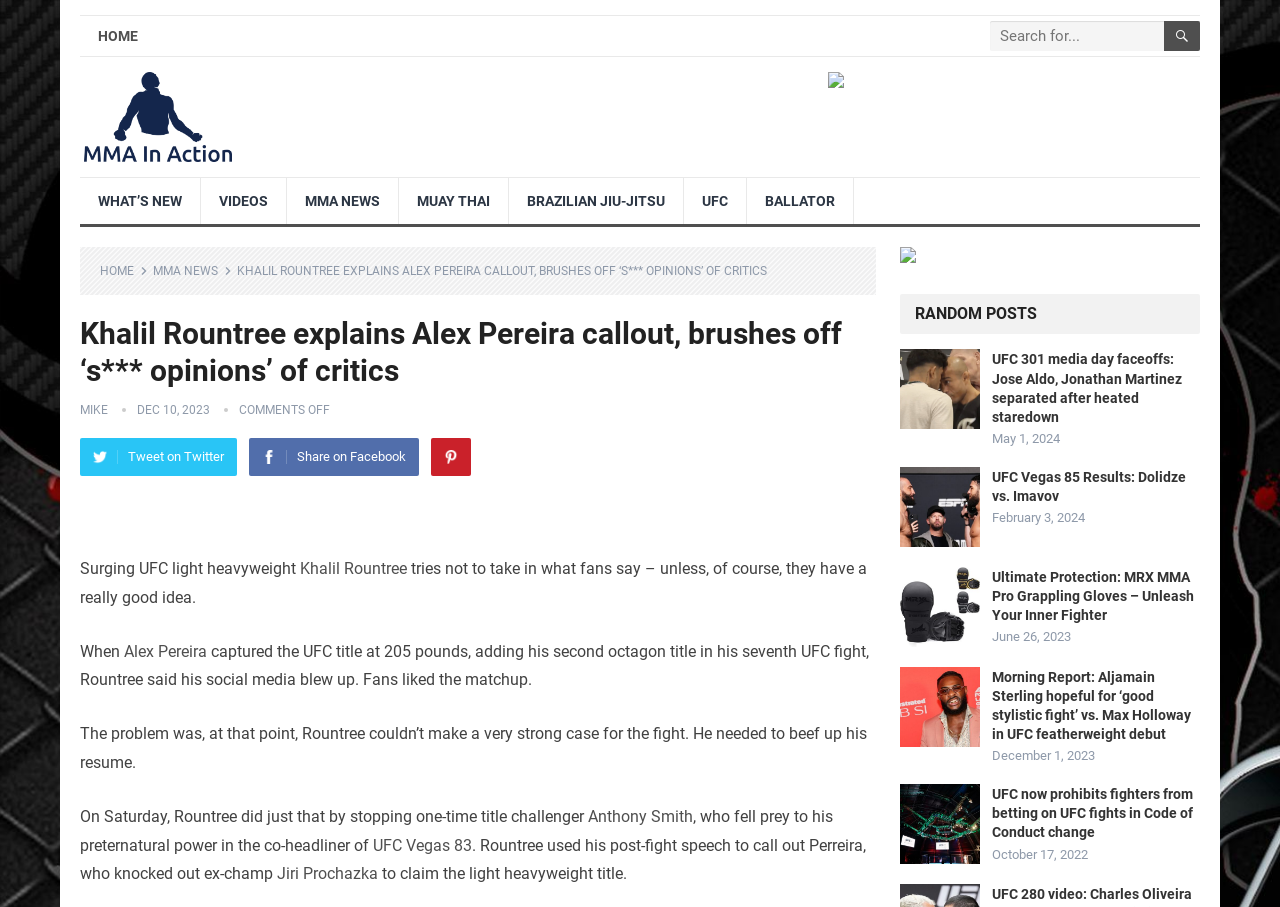Kindly determine the bounding box coordinates of the area that needs to be clicked to fulfill this instruction: "Search for something in the search box".

[0.773, 0.023, 0.938, 0.056]